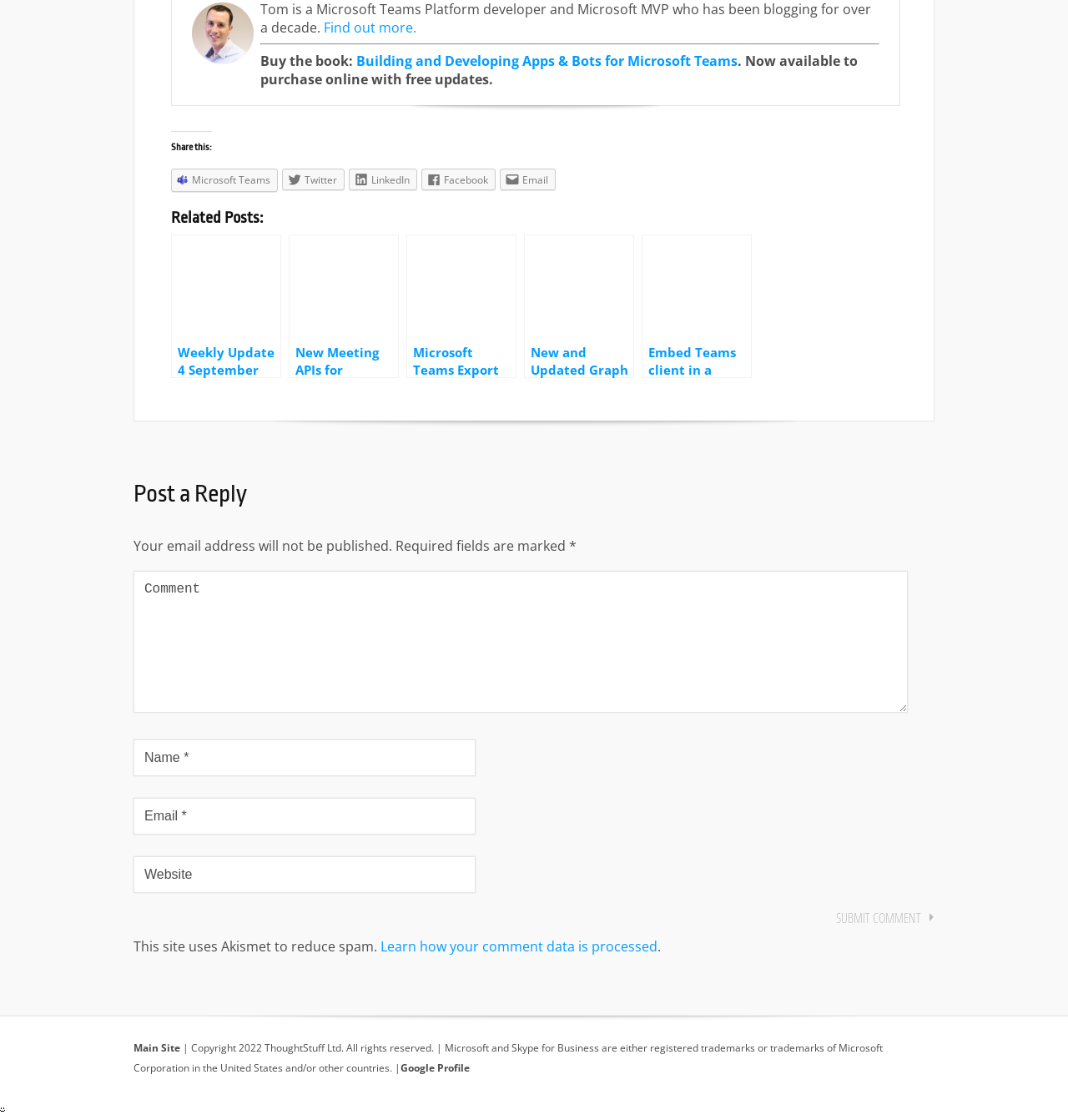Refer to the screenshot and answer the following question in detail:
What is the label of the first textbox in the comment section?

I found the heading 'Post a Reply' and then looked for the first textbox element underneath it, which has a label 'Comment'.